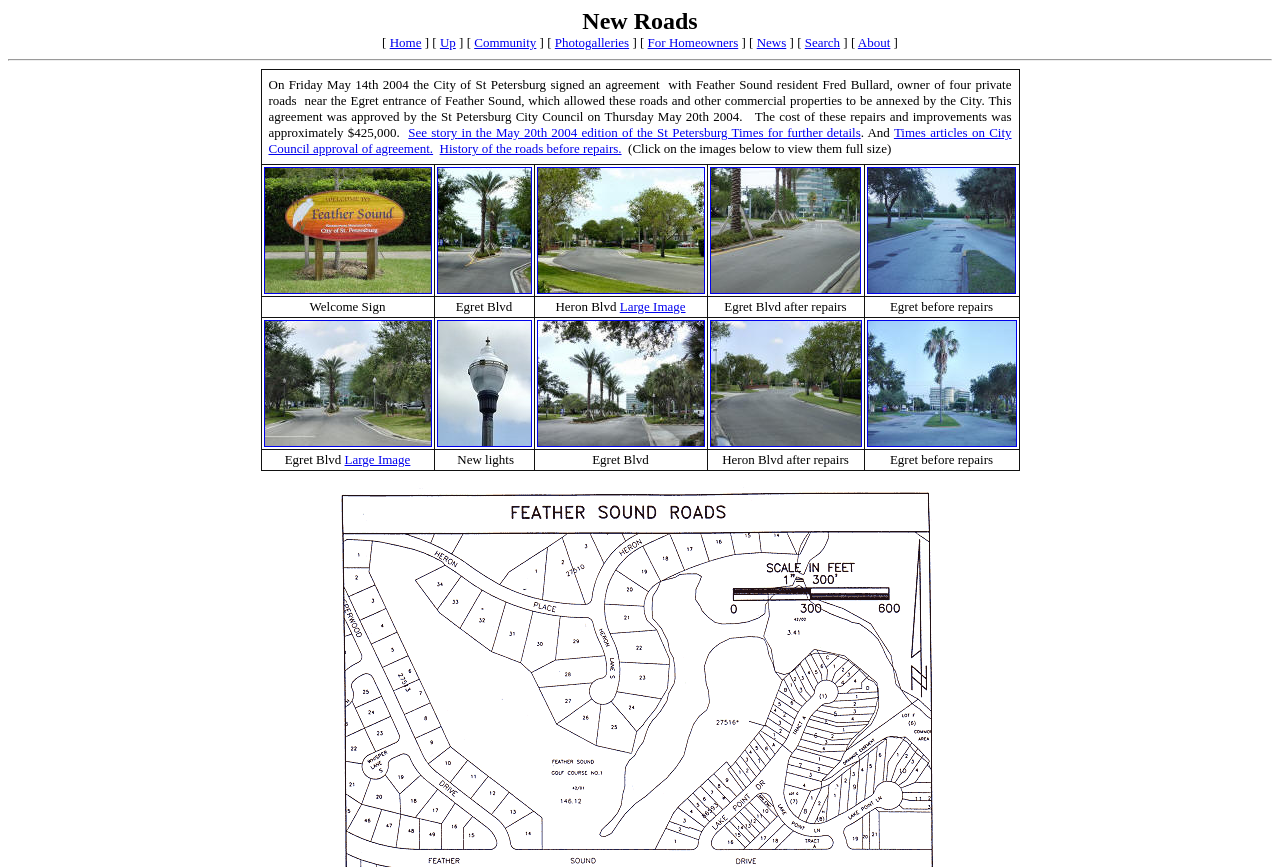How much did the repairs and improvements cost?
Refer to the image and answer the question using a single word or phrase.

$425,000